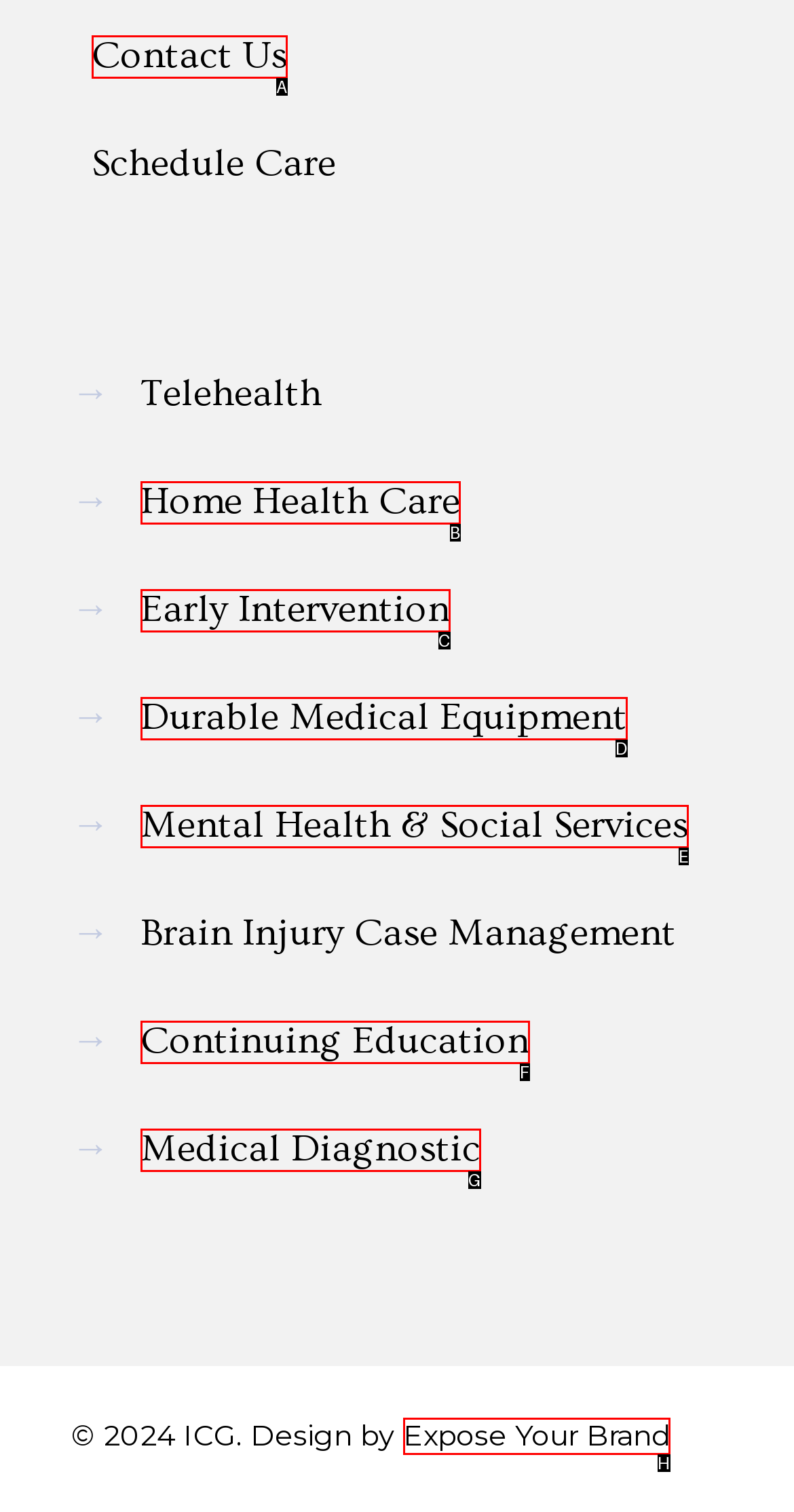From the given options, choose the HTML element that aligns with the description: Durable Medical Equipment. Respond with the letter of the selected element.

D